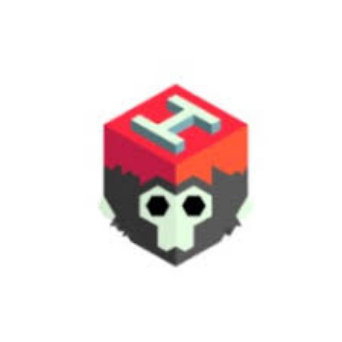Examine the image and give a thorough answer to the following question:
What type of software is Marmoset Hexels?

Marmoset Hexels is a creative software tool designed for artists to create animations, paintings, and geometric designs, emphasizing a unique workflow that allows users to unleash their creativity through intuitive tools and features.